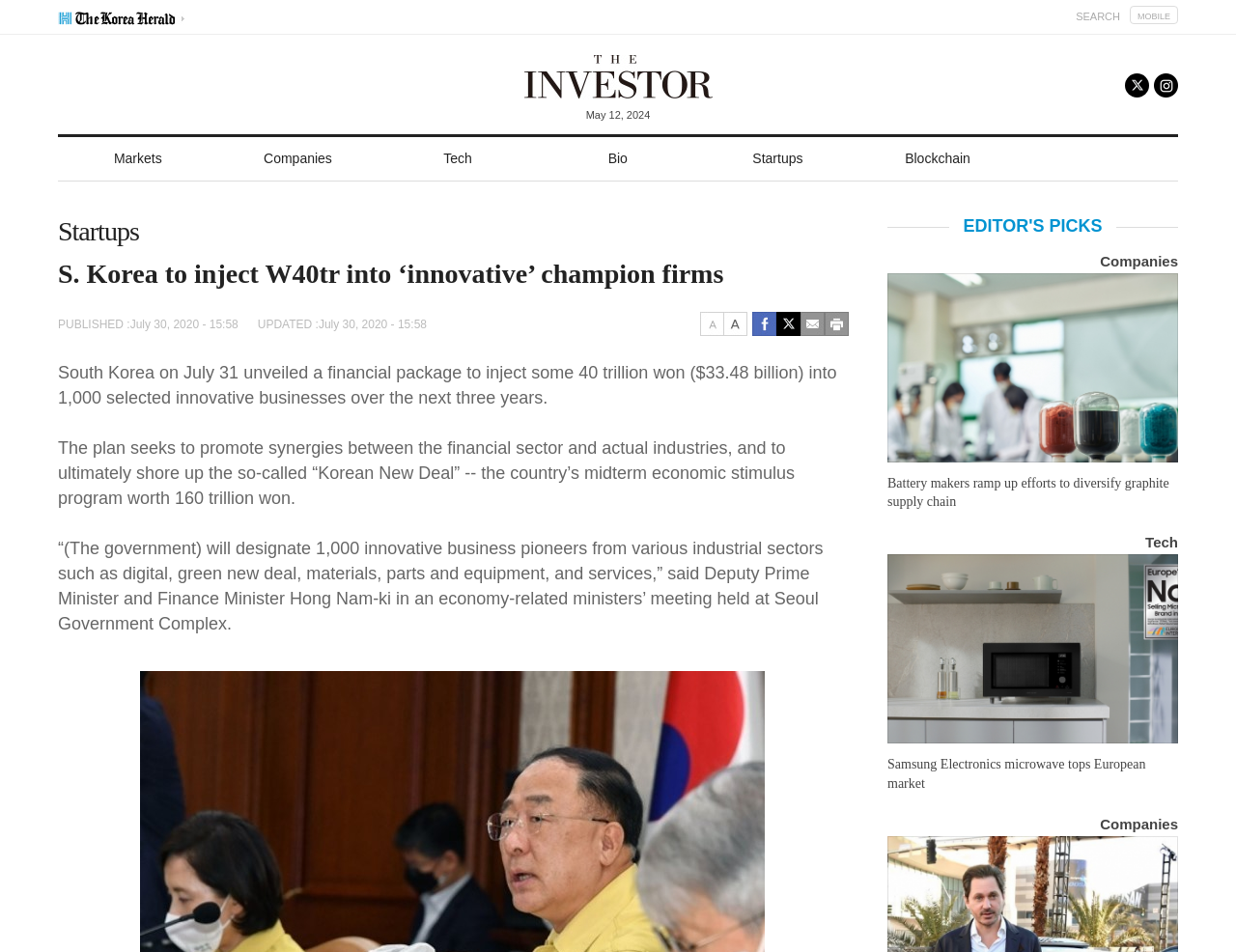Please determine the bounding box coordinates of the element to click in order to execute the following instruction: "go to THE INVESTOR homepage". The coordinates should be four float numbers between 0 and 1, specified as [left, top, right, bottom].

[0.424, 0.071, 0.576, 0.088]